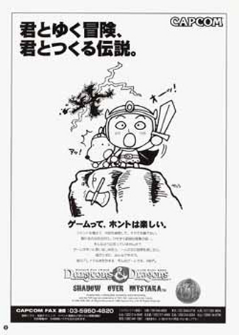Answer the following query with a single word or phrase:
What is the style of the character in the image?

chibi-style